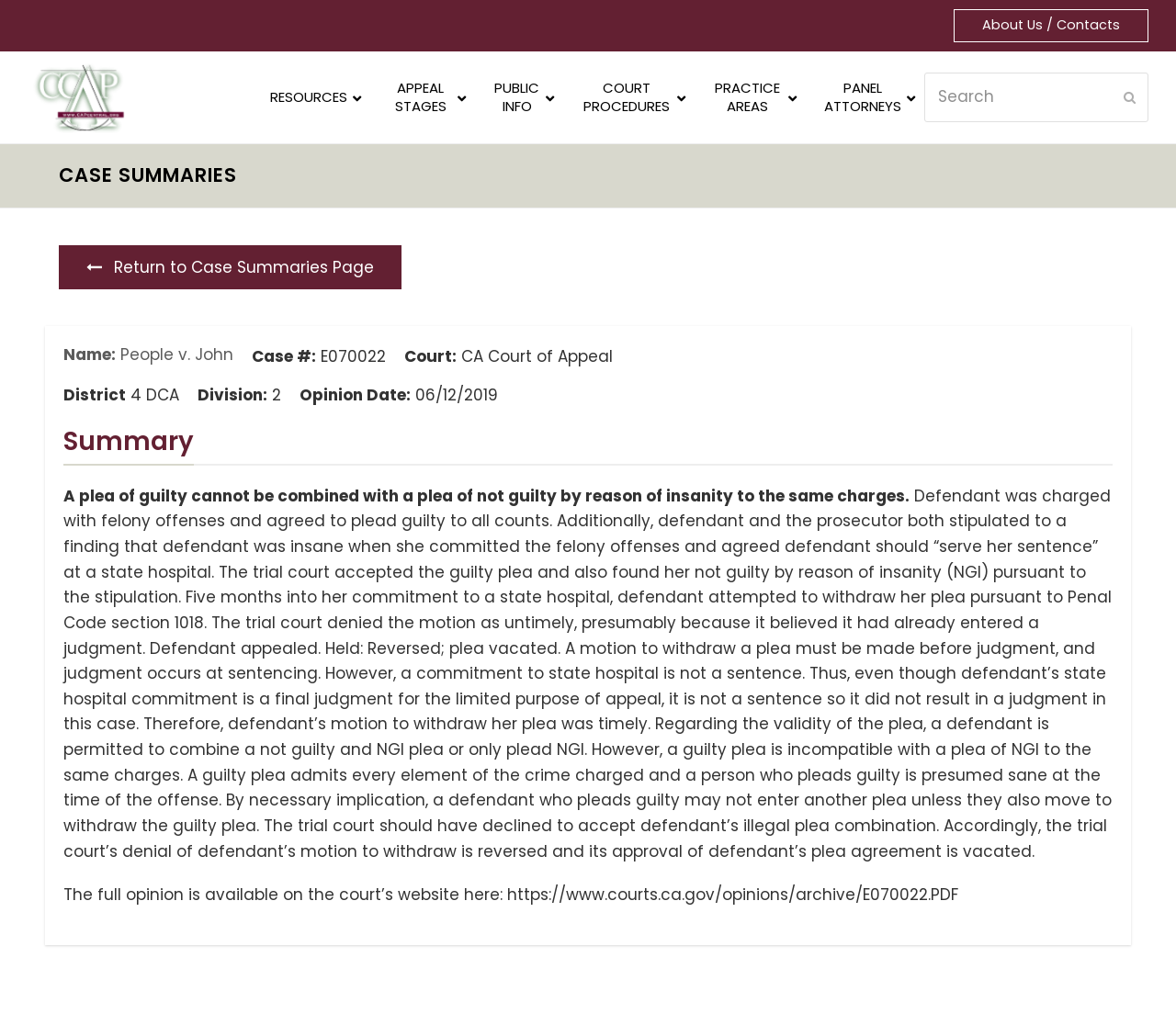Show the bounding box coordinates of the region that should be clicked to follow the instruction: "Search for a case."

[0.786, 0.07, 0.977, 0.118]